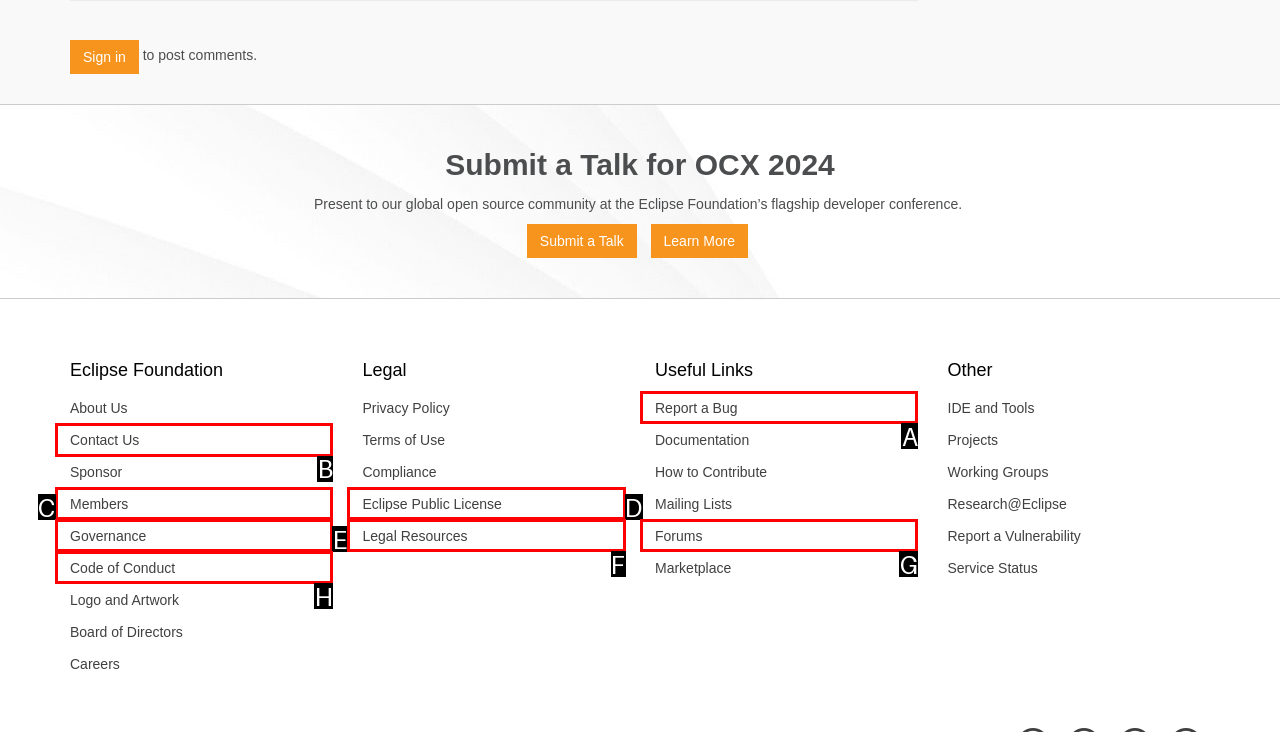Identify the letter of the UI element needed to carry out the task: Contact Us
Reply with the letter of the chosen option.

B